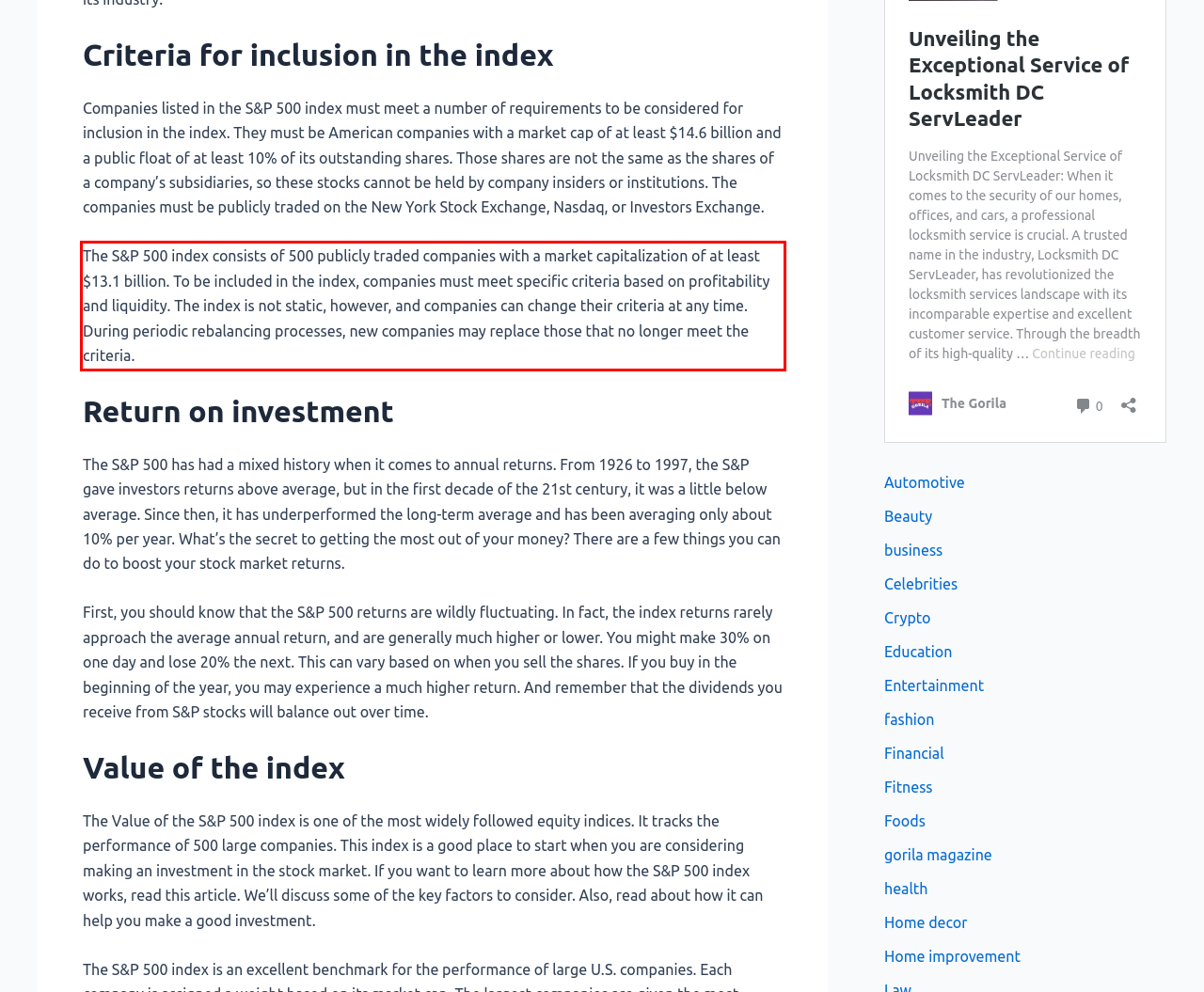Identify the text inside the red bounding box on the provided webpage screenshot by performing OCR.

The S&P 500 index consists of 500 publicly traded companies with a market capitalization of at least $13.1 billion. To be included in the index, companies must meet specific criteria based on profitability and liquidity. The index is not static, however, and companies can change their criteria at any time. During periodic rebalancing processes, new companies may replace those that no longer meet the criteria.